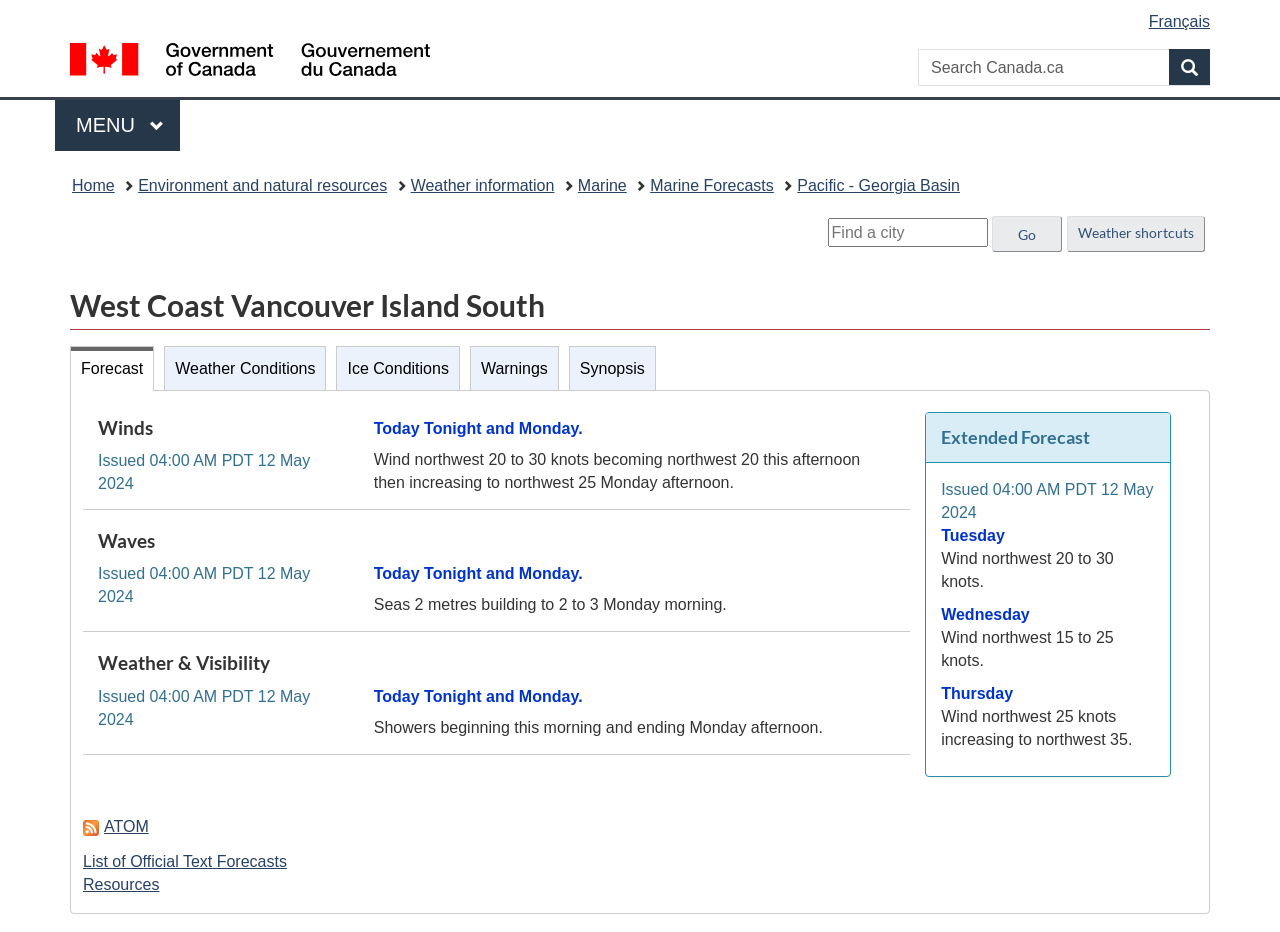Examine the screenshot and answer the question in as much detail as possible: What is the language of the website?

I found the language selection option in the top right corner of the page, which currently shows 'English' as the selected language, with an option to switch to 'Français'.